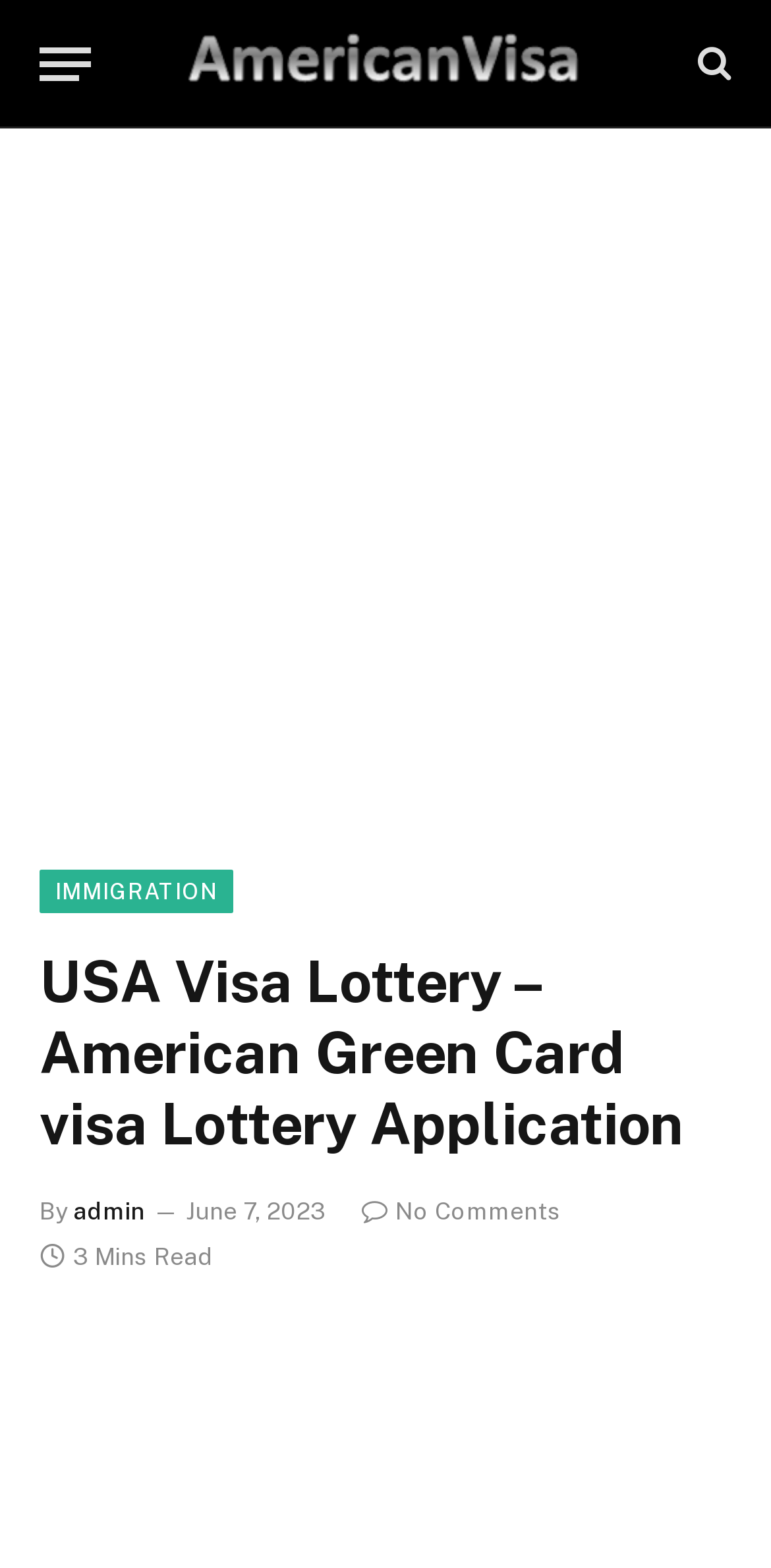What is the main heading displayed on the webpage? Please provide the text.

USA Visa Lottery – American Green Card visa Lottery Application